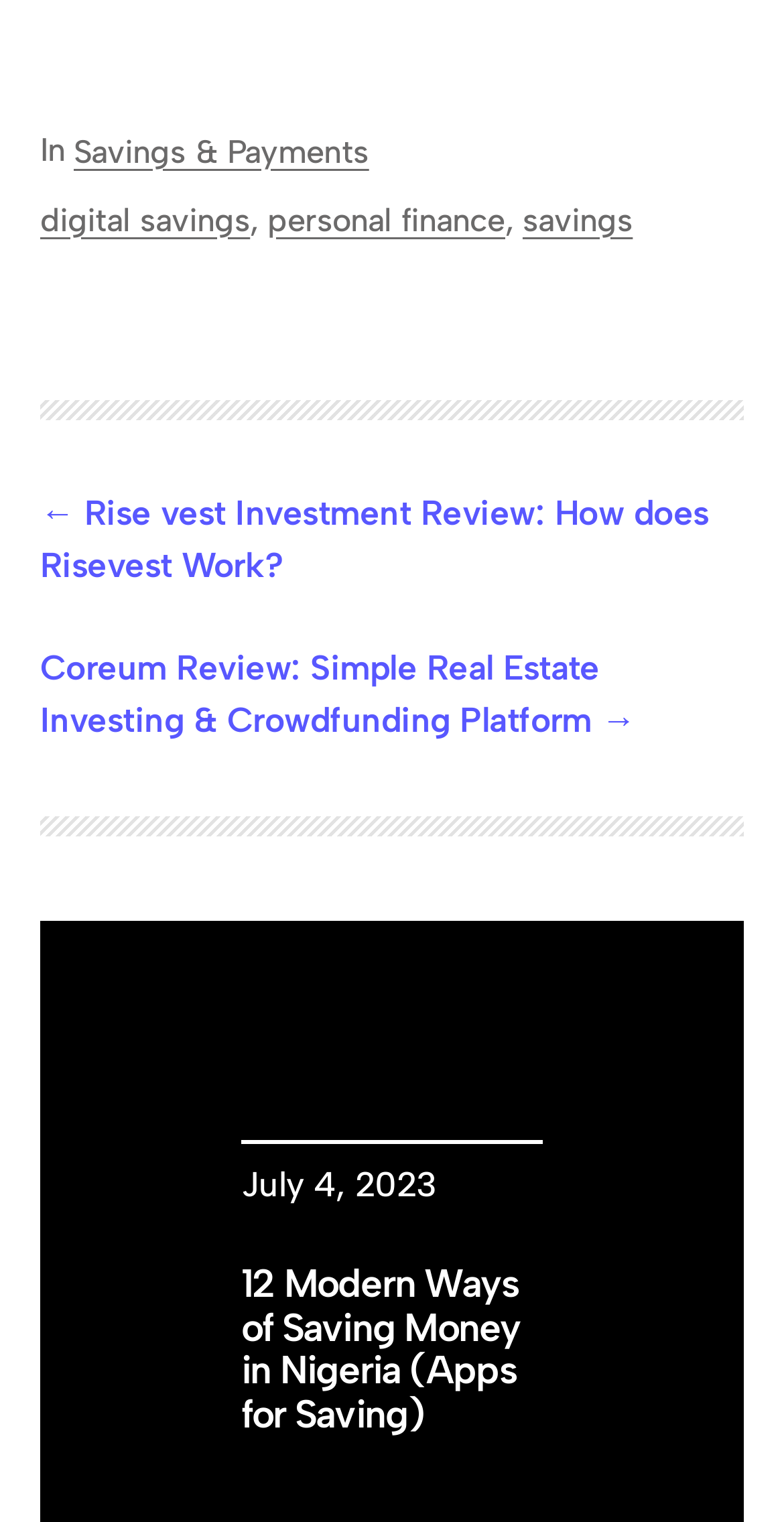How many horizontal separators are on the webpage?
Using the information from the image, answer the question thoroughly.

I found three separator elements with an orientation of horizontal on the webpage, with bounding box coordinates of [0.051, 0.263, 0.949, 0.276], [0.051, 0.536, 0.949, 0.549], and [0.308, 0.749, 0.692, 0.751] respectively.